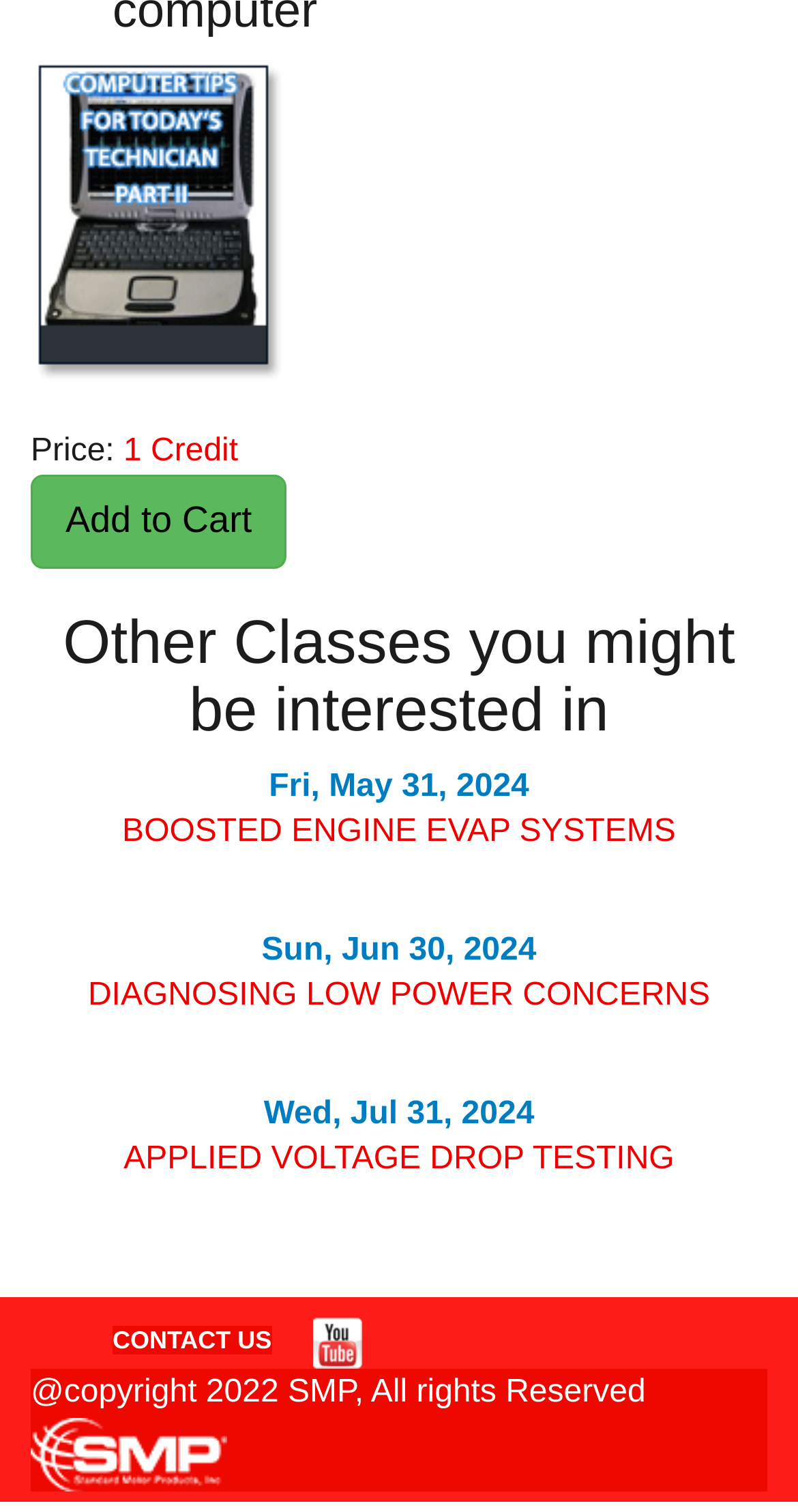Utilize the information from the image to answer the question in detail:
What is the copyright year?

The copyright information at the bottom of the page mentions '@copyright 2022 SMP, All rights Reserved', indicating the copyright year is 2022.